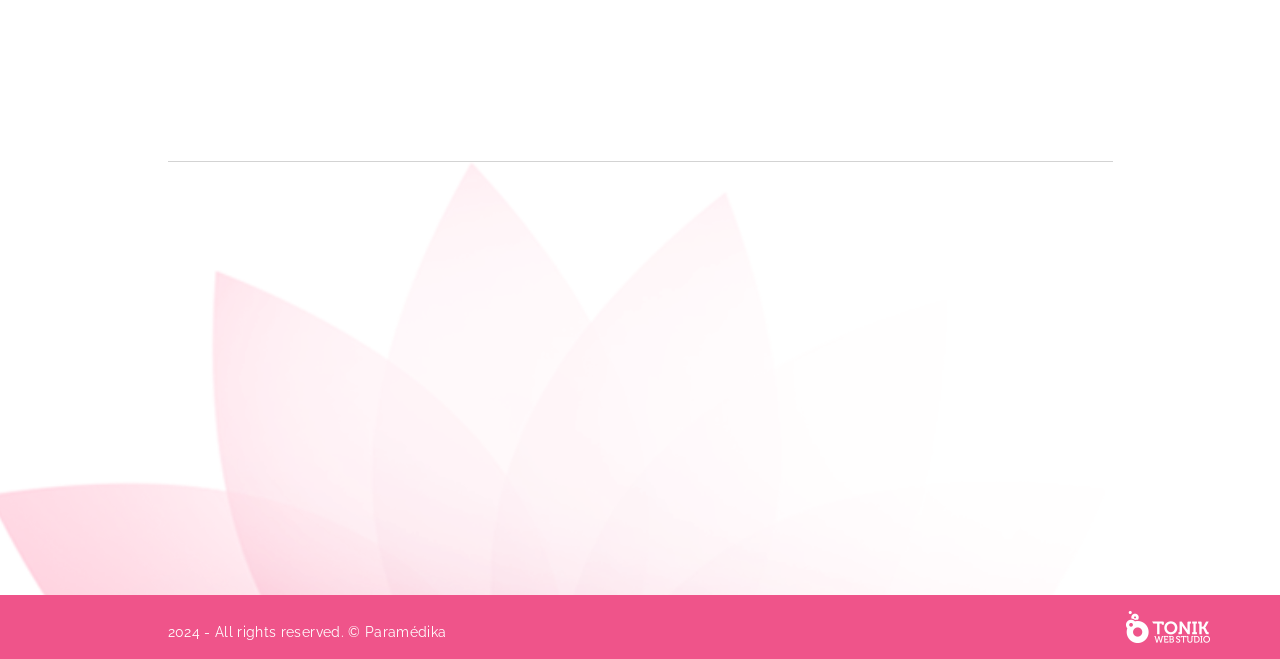Determine the bounding box for the described UI element: "Stretch marks".

[0.409, 0.631, 0.471, 0.652]